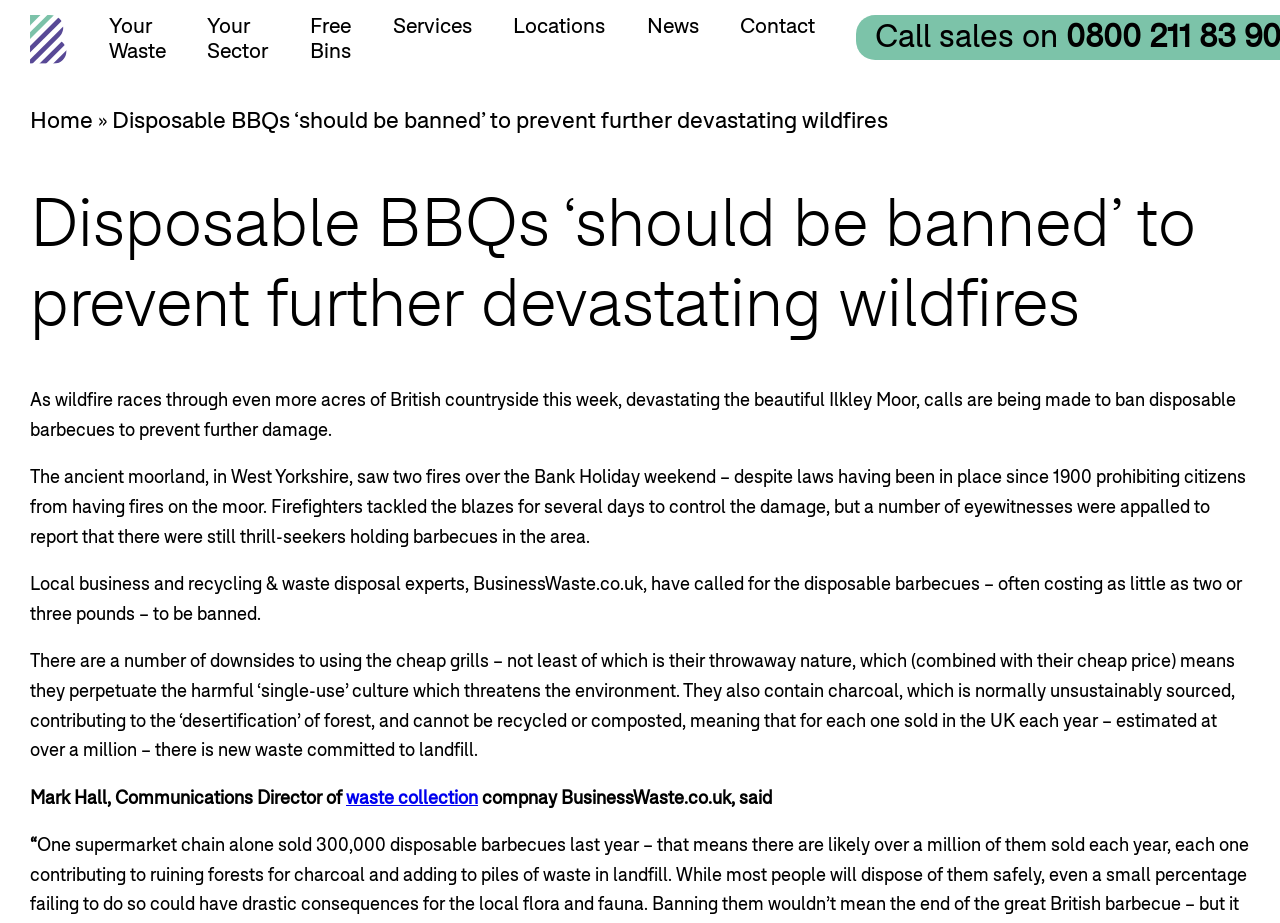Show me the bounding box coordinates of the clickable region to achieve the task as per the instruction: "Visit the New Paltz Oracle Instagram page".

None